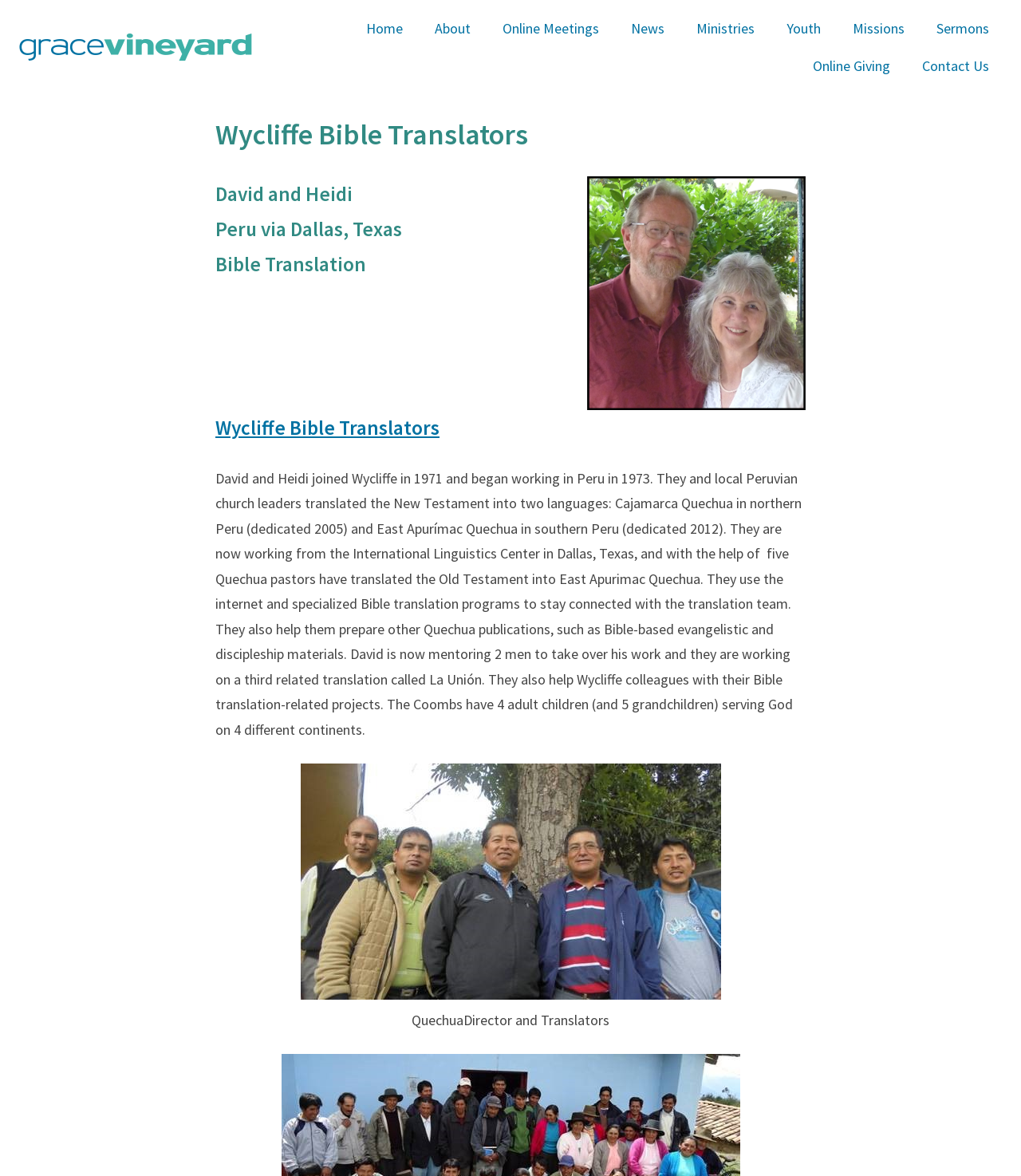Given the description of a UI element: "Directions and Contact", identify the bounding box coordinates of the matching element in the webpage screenshot.

[0.411, 0.102, 0.566, 0.132]